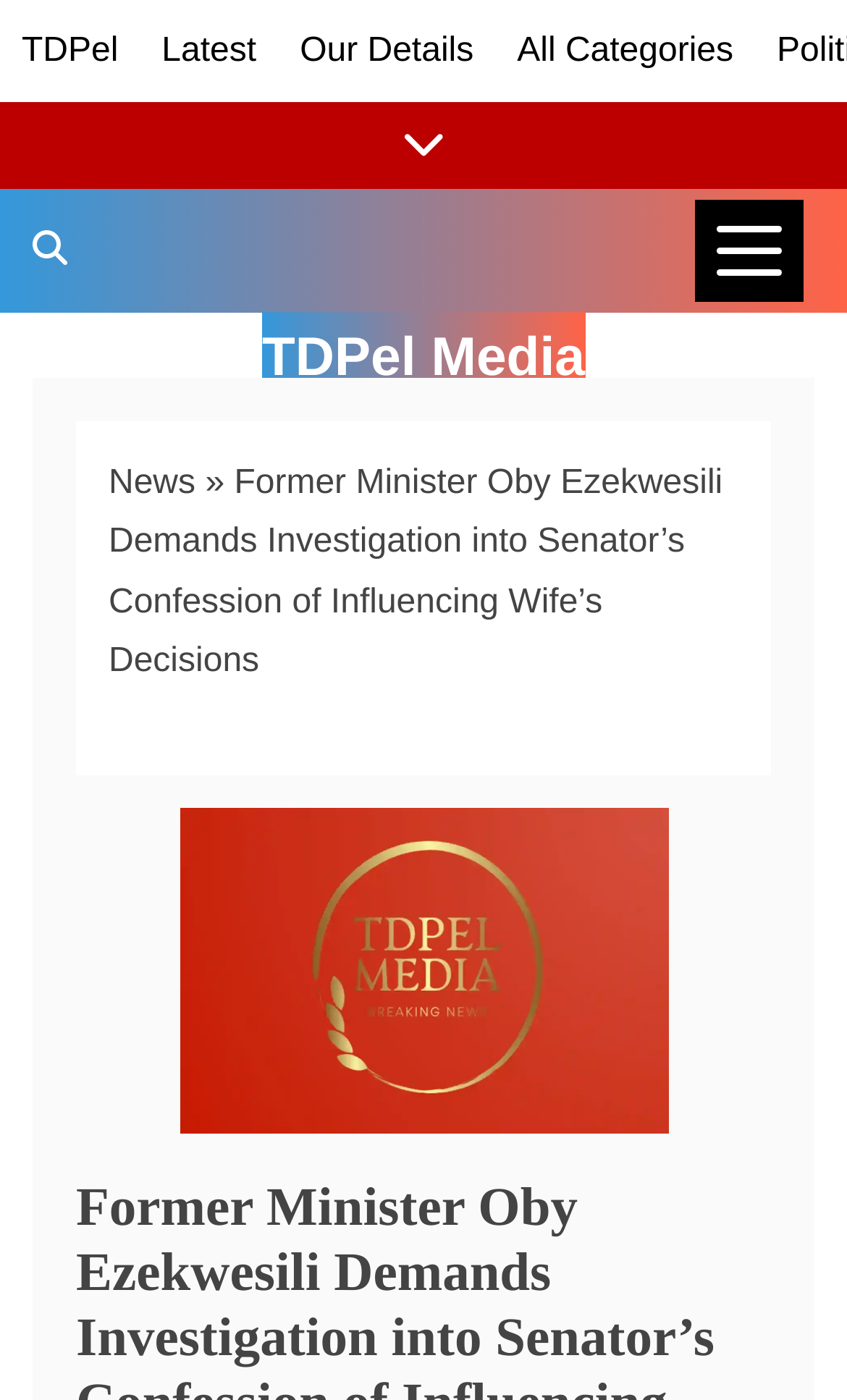Please find and generate the text of the main header of the webpage.

Former Minister Oby Ezekwesili Demands Investigation into Senator’s Confession of Influencing Wife’s Decisions